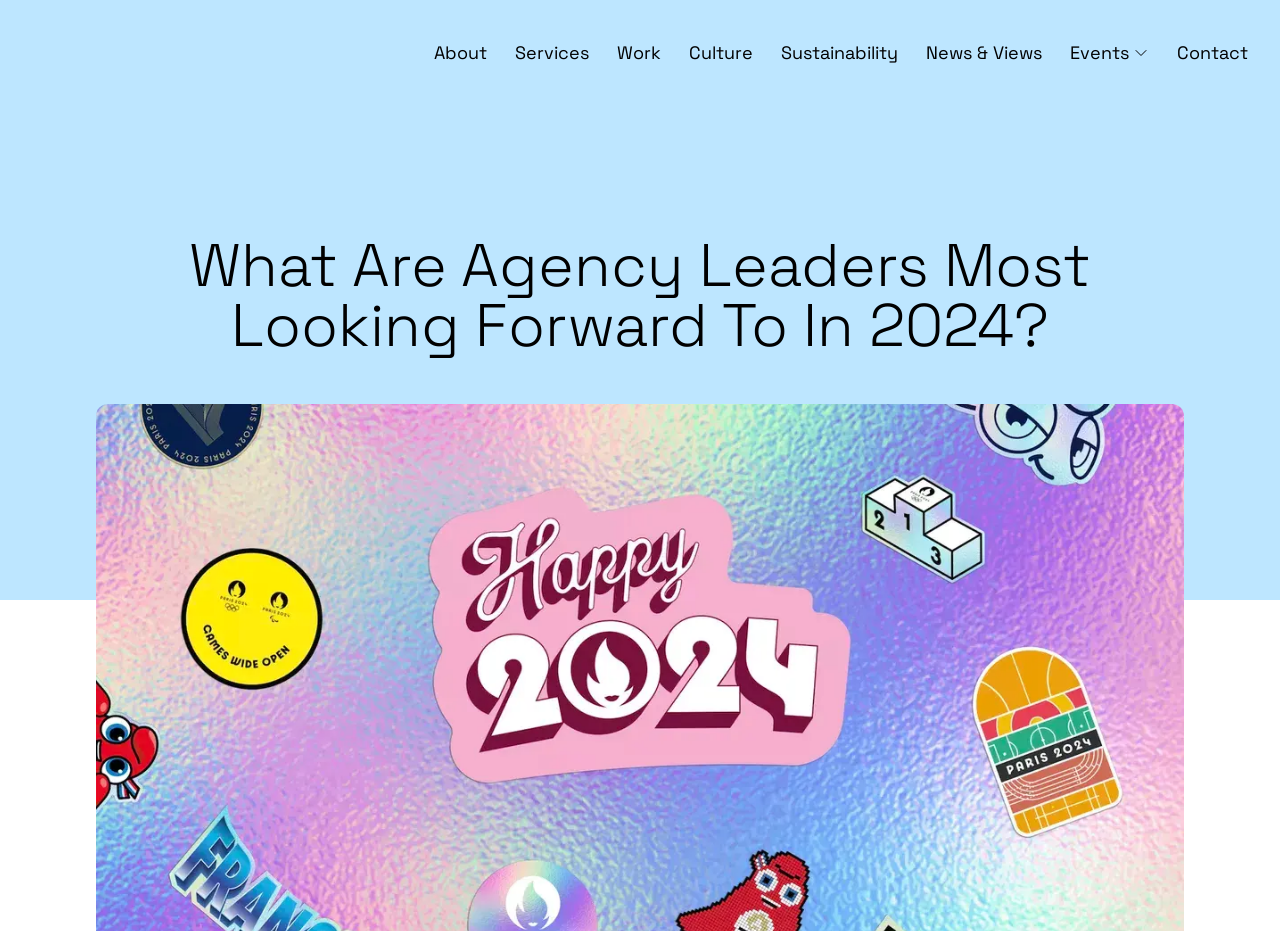Is there an image on the 'Events' button?
Please elaborate on the answer to the question with detailed information.

I examined the 'Events' button element and found a child image element with bounding box coordinates [0.885, 0.048, 0.898, 0.066]. This indicates that there is an image on the 'Events' button.